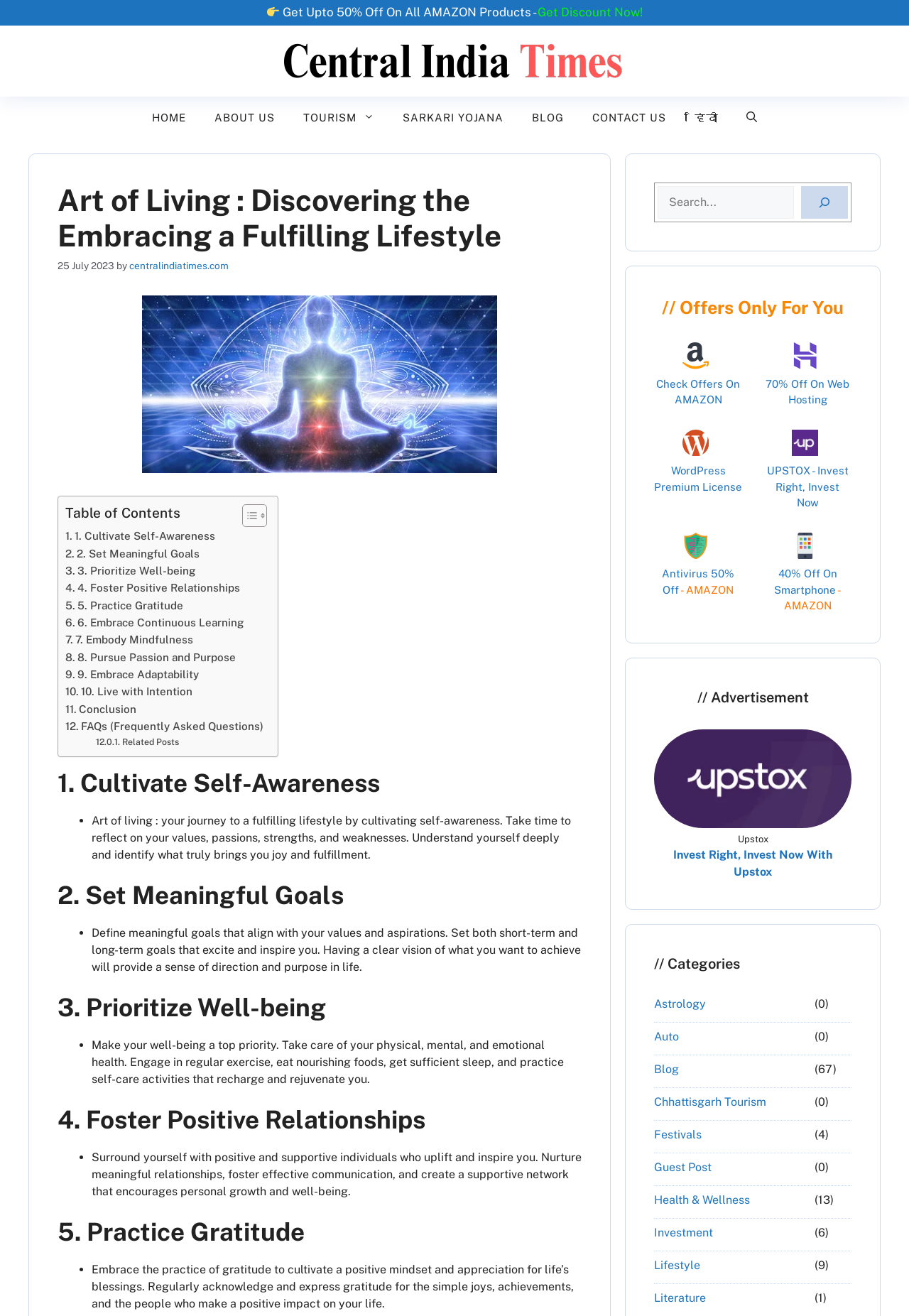How many points are mentioned for achieving a fulfilling lifestyle?
Please provide a comprehensive answer based on the information in the image.

The webpage mentions 10 points for achieving a fulfilling lifestyle, which are listed as '1. Cultivate Self-Awareness', '2. Set Meaningful Goals', '3. Prioritize Well-being', '4. Foster Positive Relationships', '5. Practice Gratitude', '6. Embrace Continuous Learning', '7. Embody Mindfulness', '8. Pursue Passion and Purpose', '9. Embrace Adaptability', and '10. Live with Intention'.